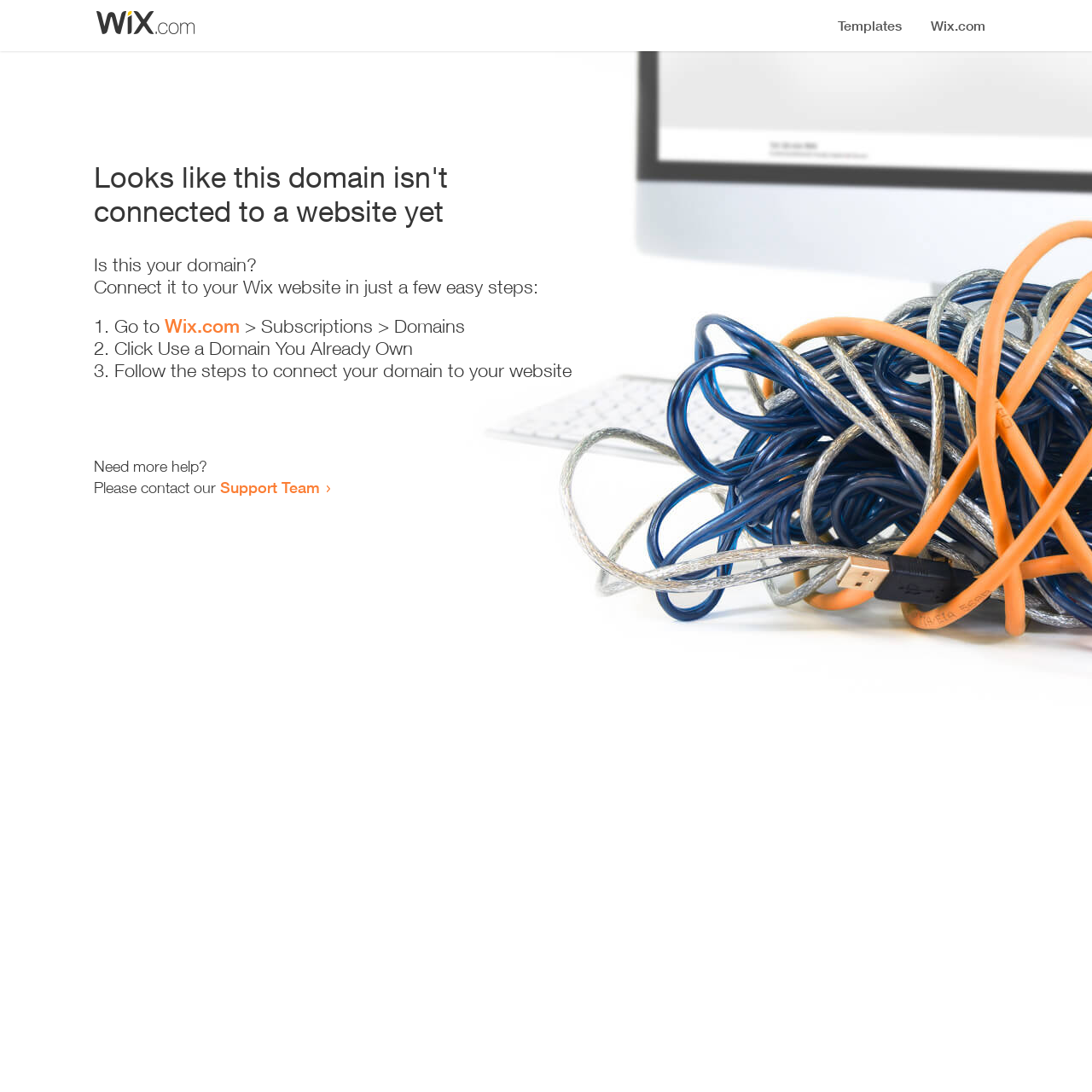Identify the bounding box coordinates for the UI element described as: "Support Team".

[0.202, 0.438, 0.293, 0.455]